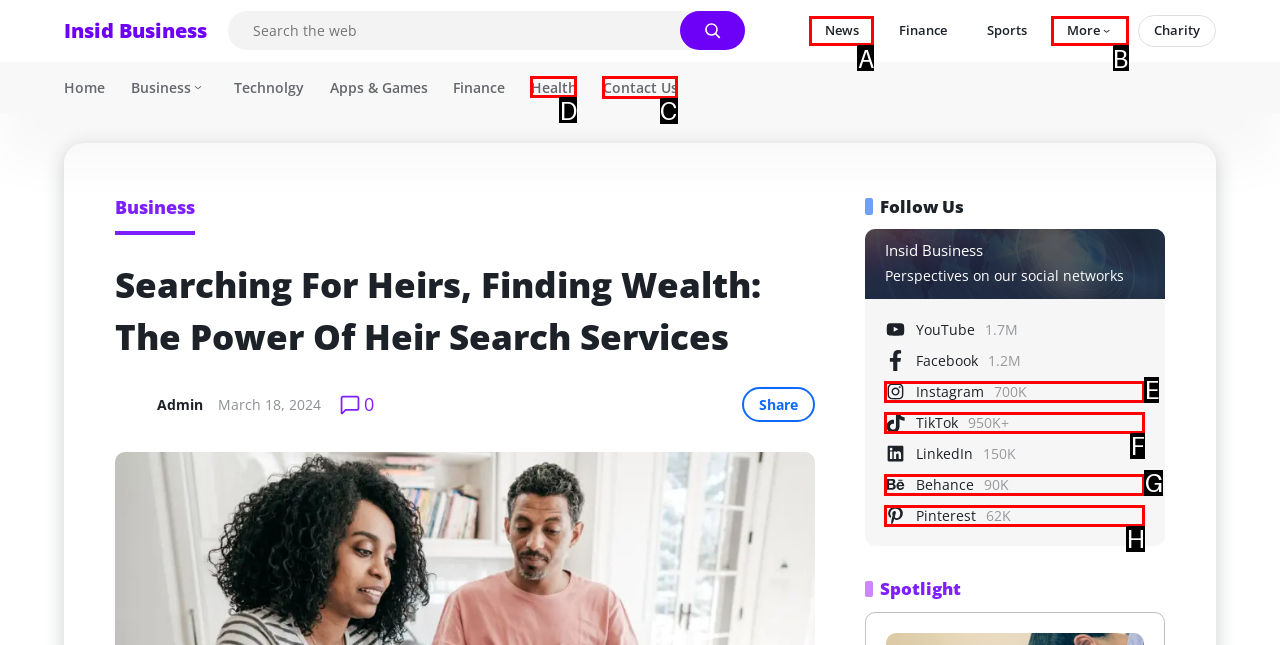Choose the HTML element that should be clicked to accomplish the task: Contact Us. Answer with the letter of the chosen option.

C